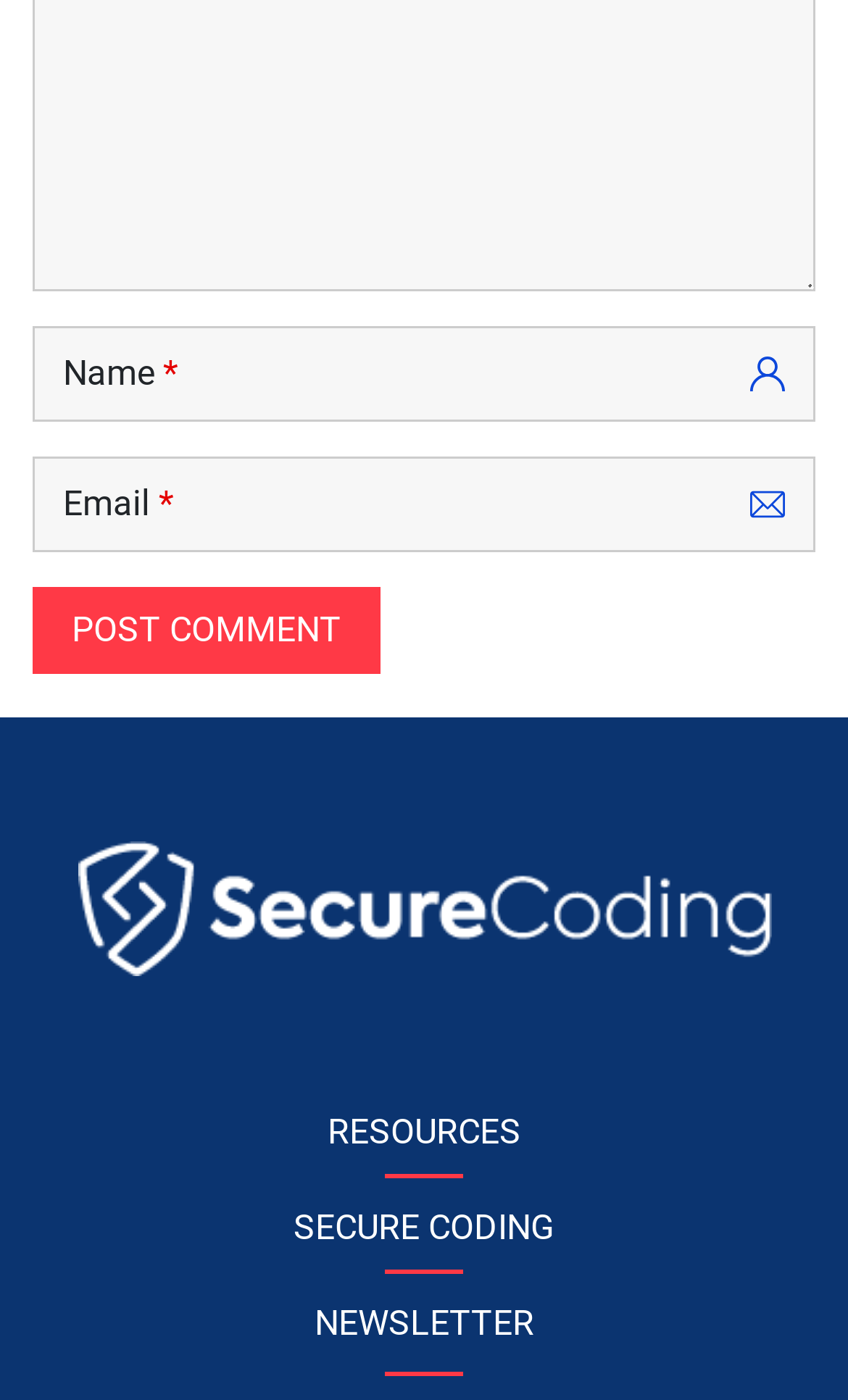What is the purpose of the button?
Based on the image, answer the question with as much detail as possible.

The button has a text 'POST COMMENT' which is indicated by the StaticText element with OCR text 'POST COMMENT' and bounding box coordinates [0.085, 0.435, 0.403, 0.464]. This suggests that the button is used to post a comment.